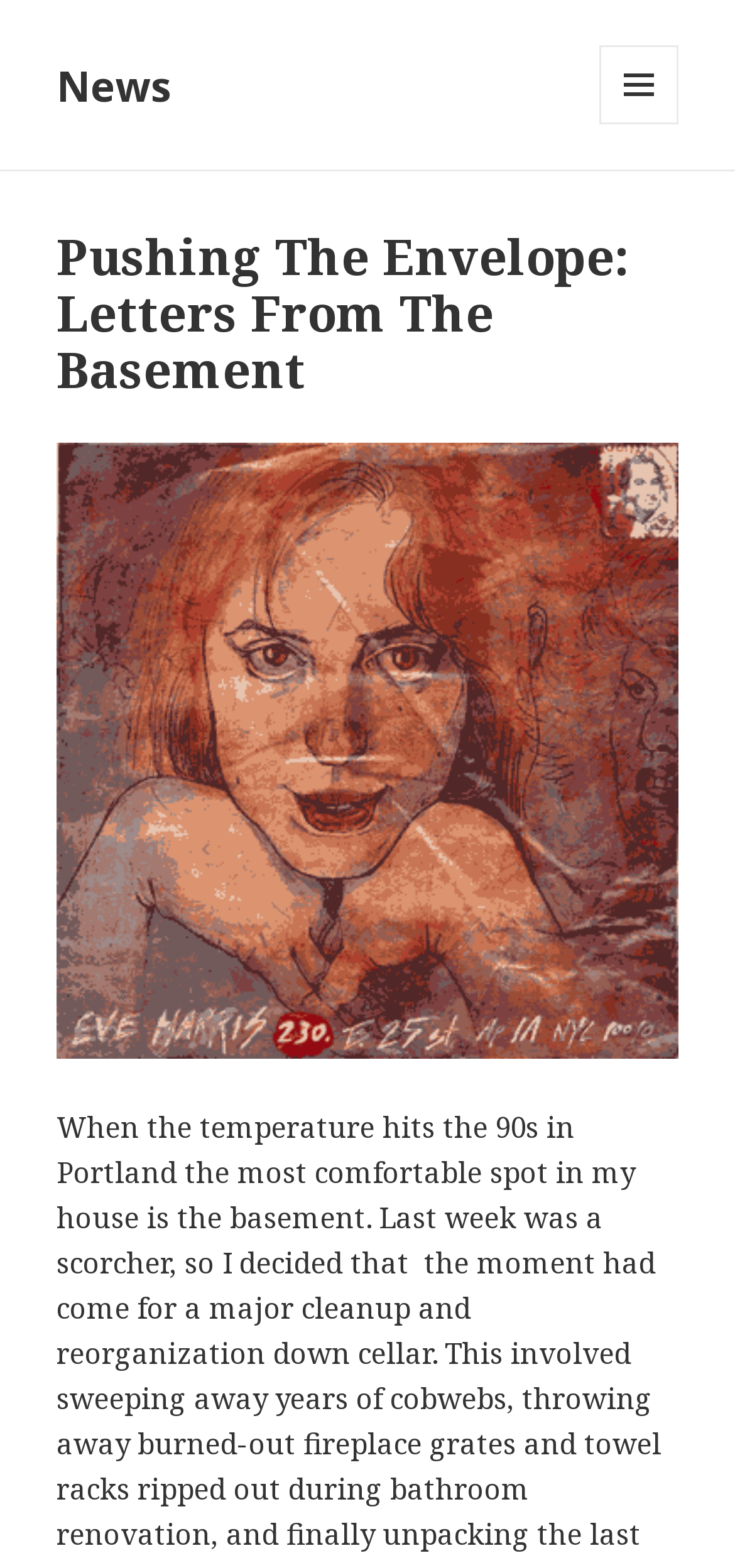Provide the bounding box coordinates of the HTML element described by the text: "News". The coordinates should be in the format [left, top, right, bottom] with values between 0 and 1.

[0.077, 0.036, 0.233, 0.072]